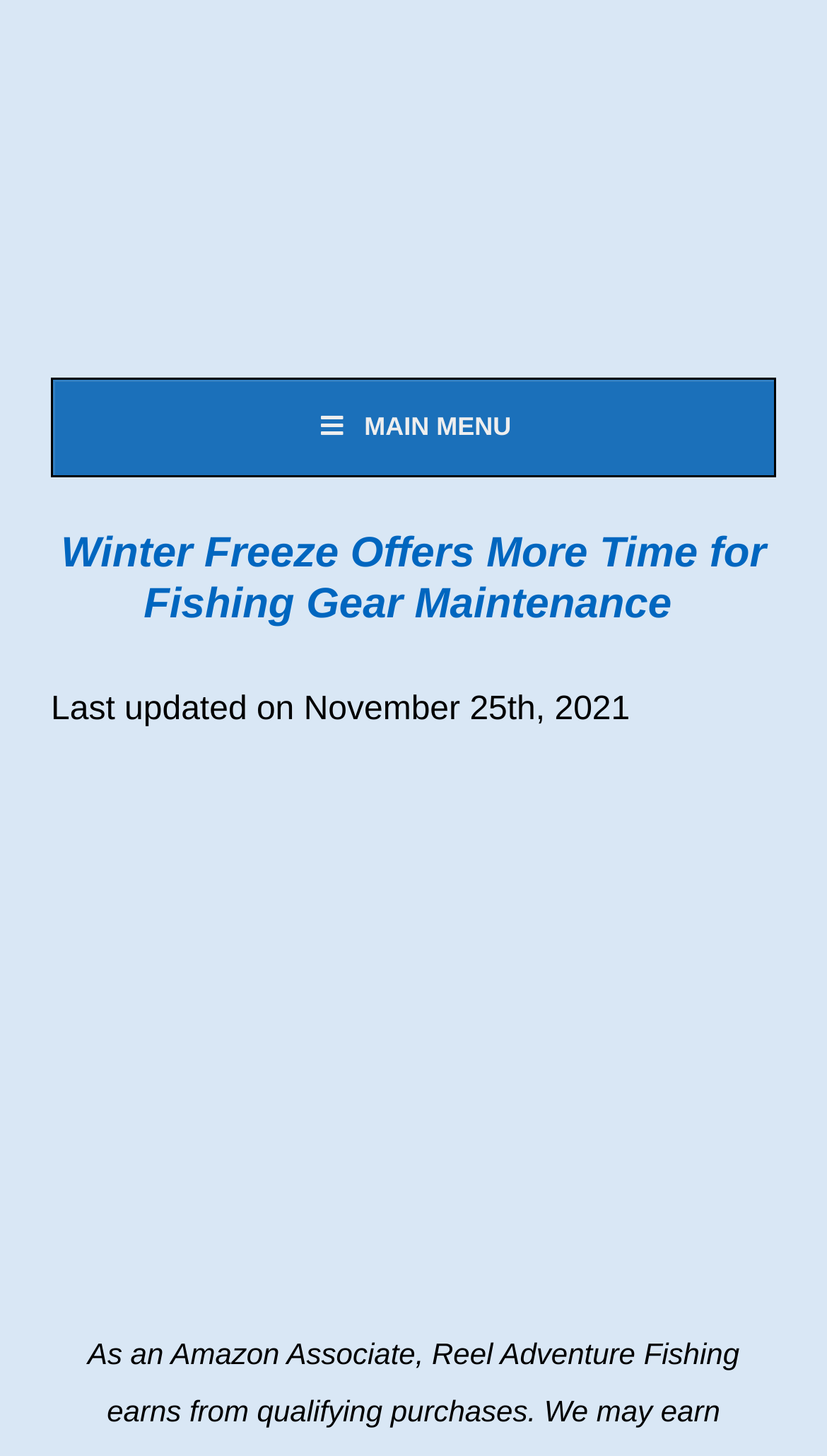Ascertain the bounding box coordinates for the UI element detailed here: "Reel Adventure Fishing". The coordinates should be provided as [left, top, right, bottom] with each value being a float between 0 and 1.

[0.062, 0.023, 1.0, 0.158]